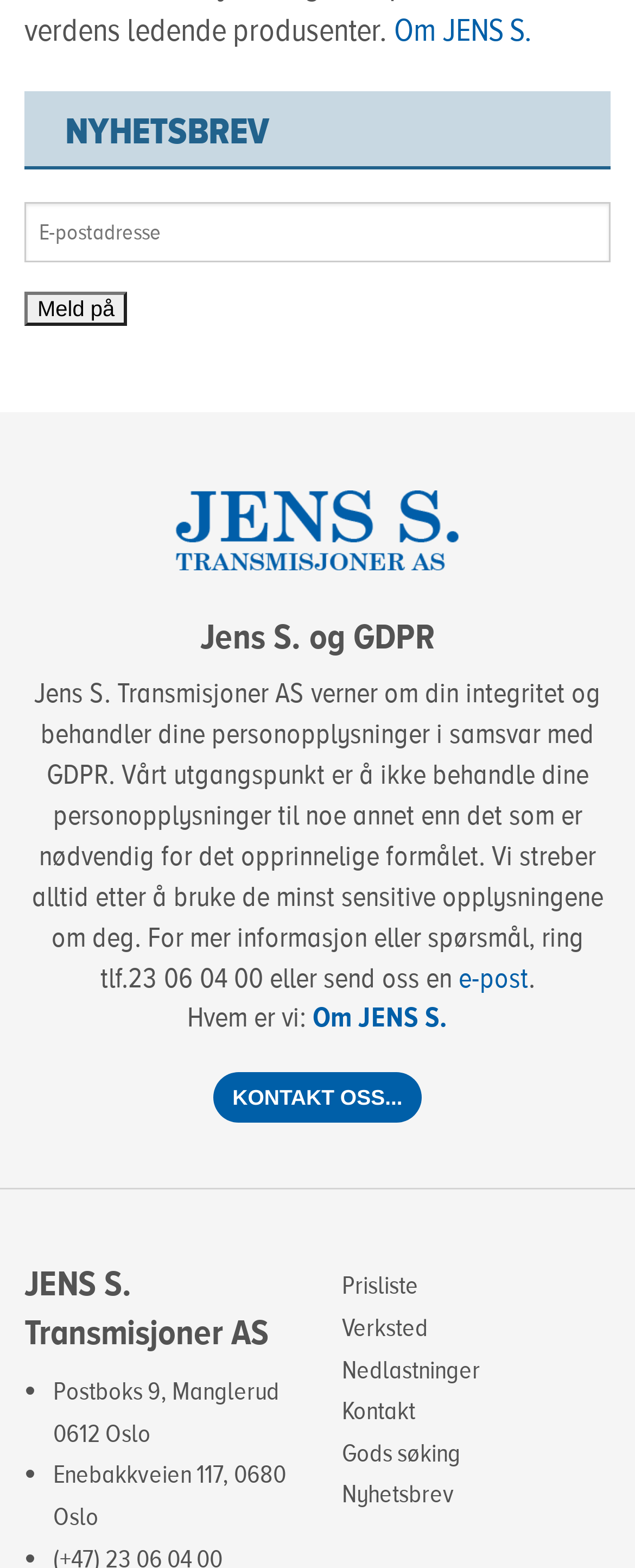Respond to the following question with a brief word or phrase:
How many links are there in the footer section?

8